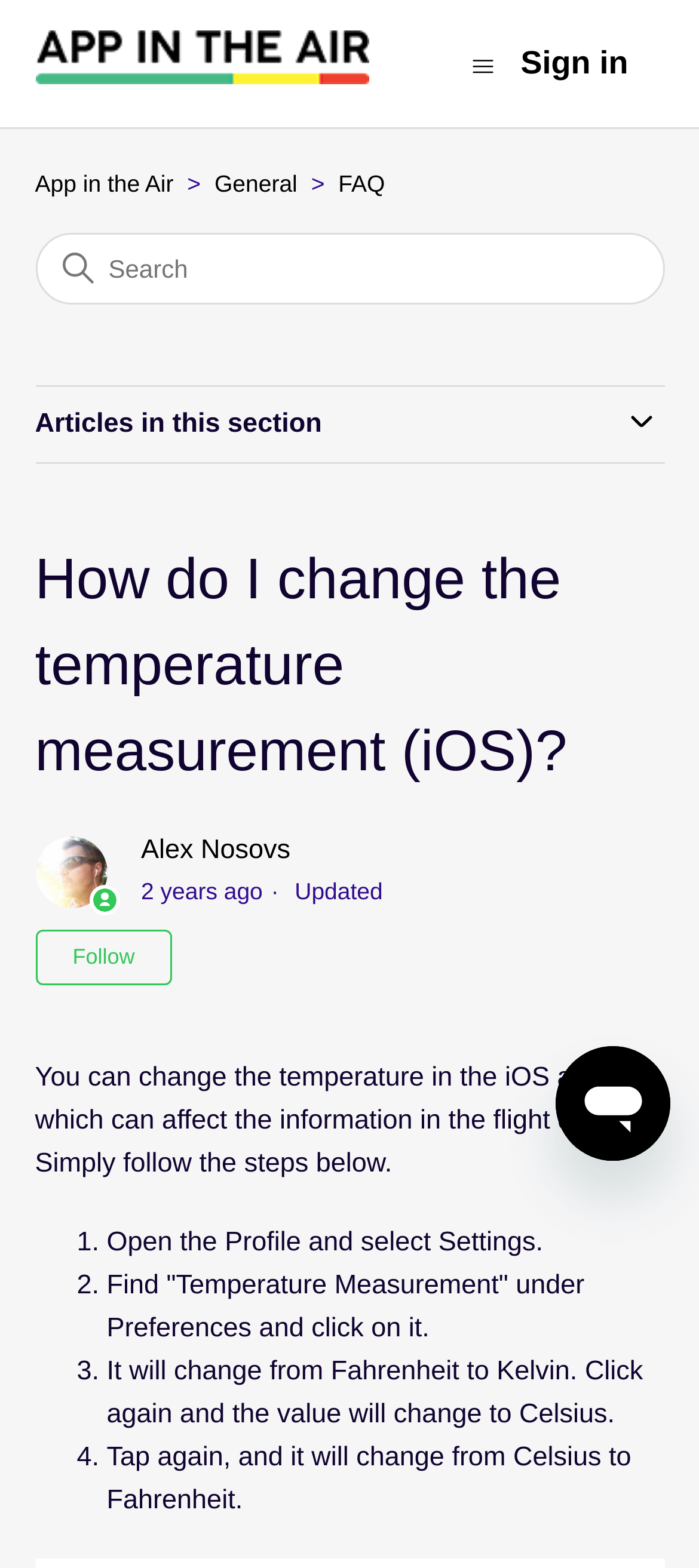Identify the bounding box of the HTML element described here: "parent_node: Articles in this section". Provide the coordinates as four float numbers between 0 and 1: [left, top, right, bottom].

[0.886, 0.258, 0.95, 0.286]